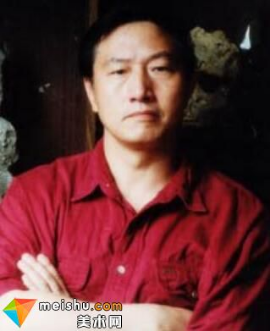Create a vivid and detailed description of the image.

The image features Wang Zhongcai, a prominent Chinese artist born in 1949 in Zunyi, Guizhou Province. He is recognized as a national first-level artist at the Guizhou Academy of National Painting and is a member of the China Artists Association. Wang serves as the director of the Chinese Painting Art Committee in Guizhou and has held the position of secretary for the Guizhou National Painting Institute. His contributions extend to being a member of the Provincial History Museum and a creative artist for the Provincial Political Consultative Conference's Painting and Calligraphy Institute. Wang's artistic journey is marked by numerous prestigious exhibitions and awards, signifying his impact on the Chinese art scene.